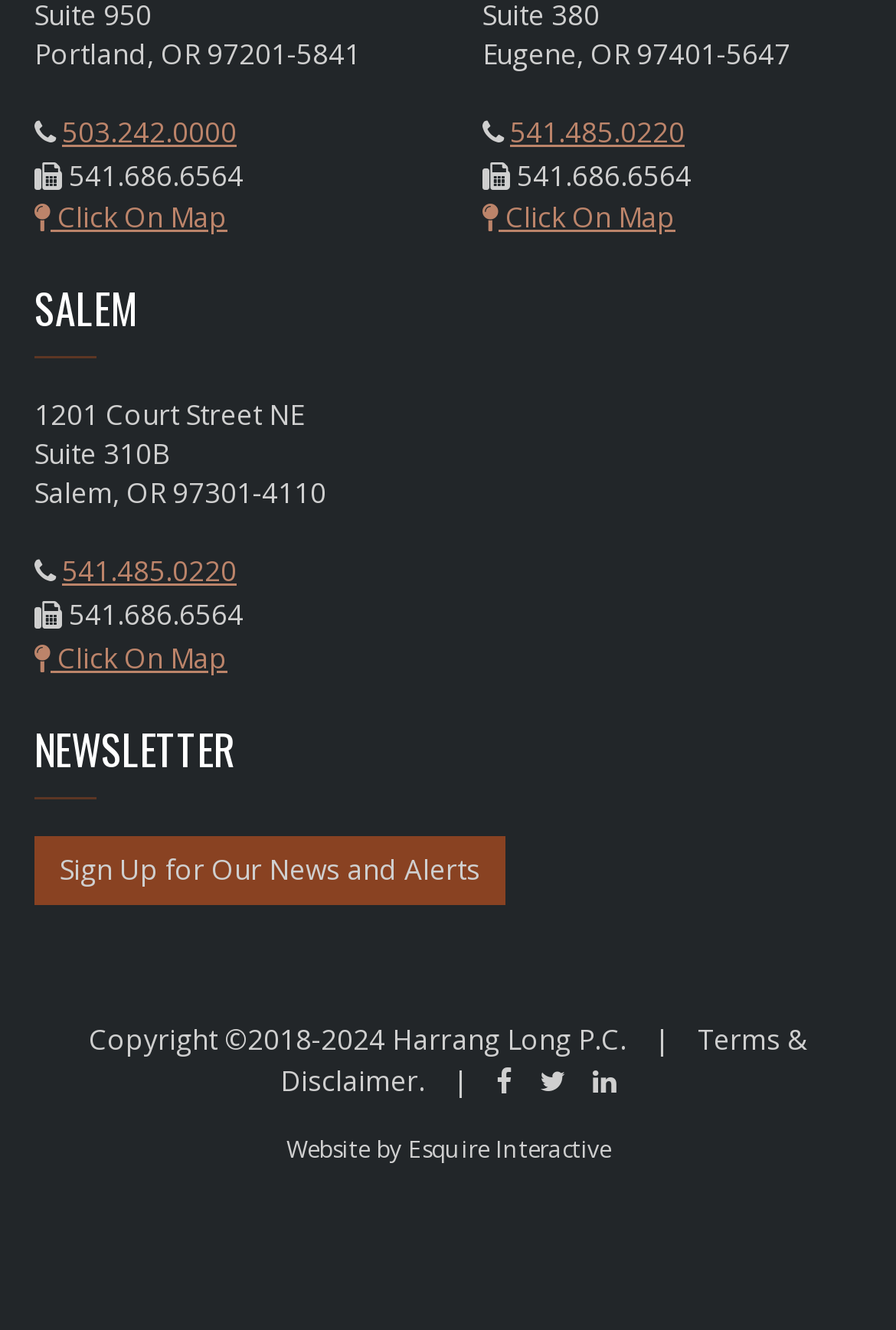Identify the bounding box coordinates of the part that should be clicked to carry out this instruction: "View the map in Portland".

[0.038, 0.149, 0.254, 0.179]